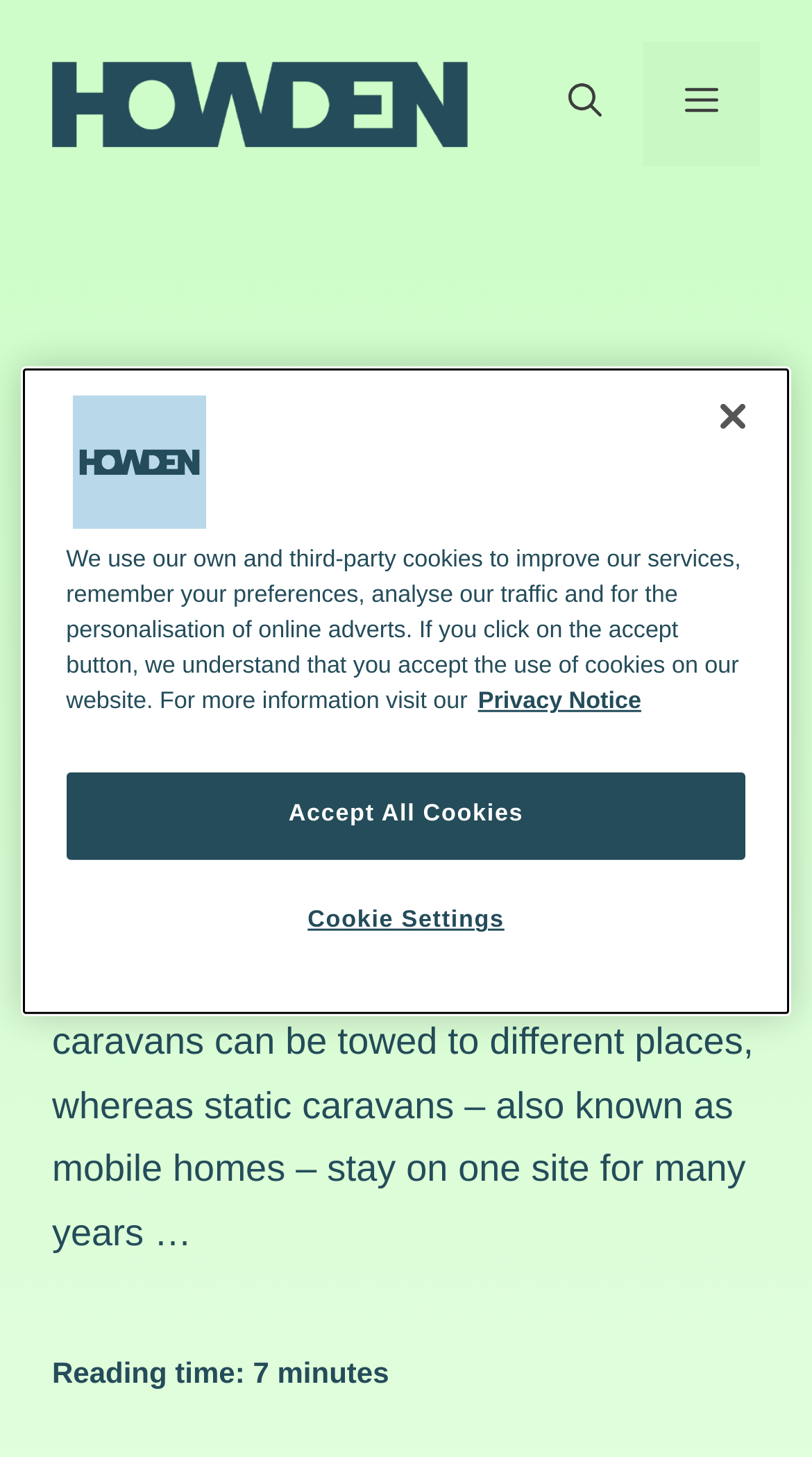Please give a succinct answer to the question in one word or phrase:
What type of caravans can be towed to different places?

Touring caravans